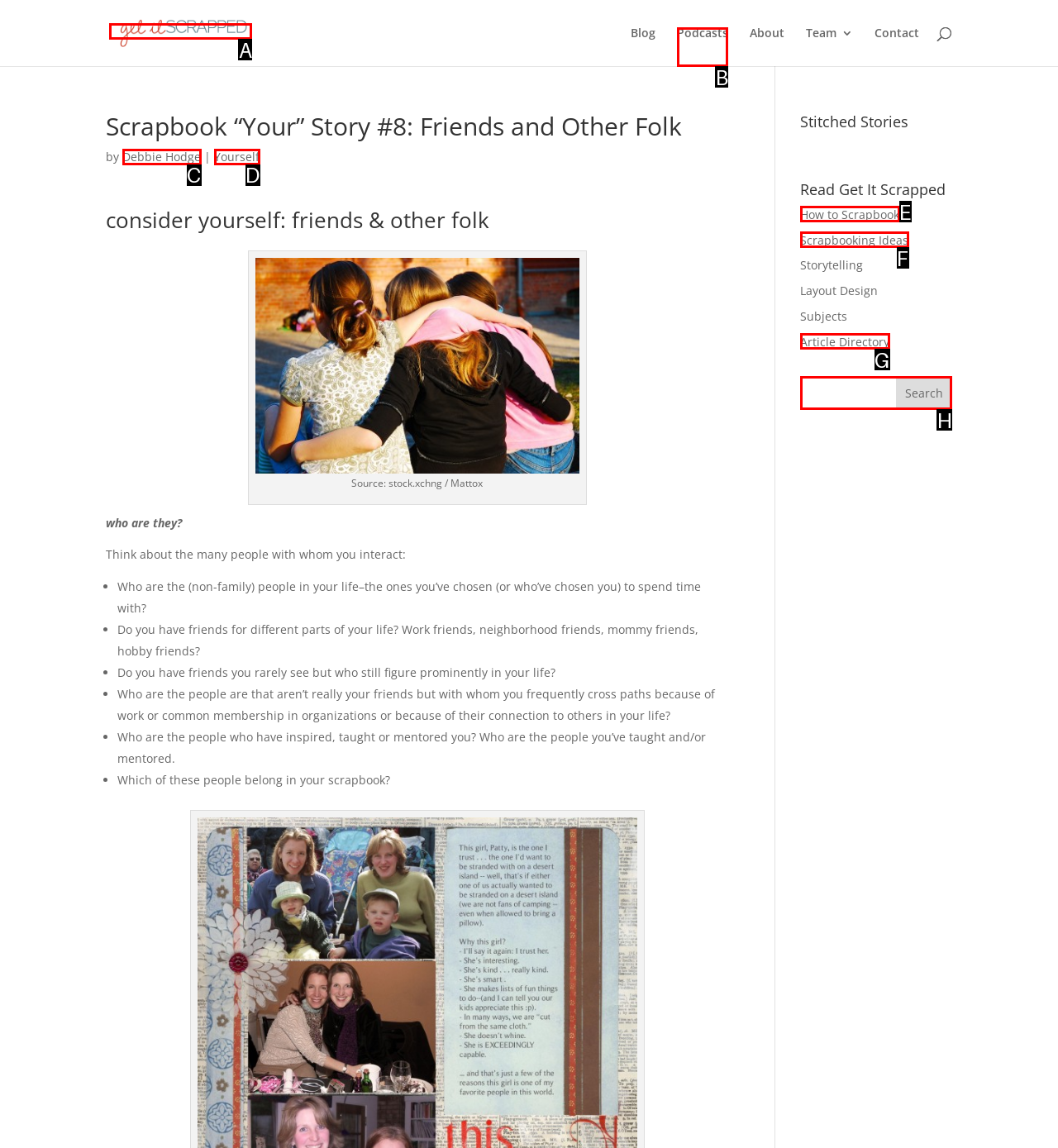Based on the task: Click the 'Previous' link, which UI element should be clicked? Answer with the letter that corresponds to the correct option from the choices given.

None